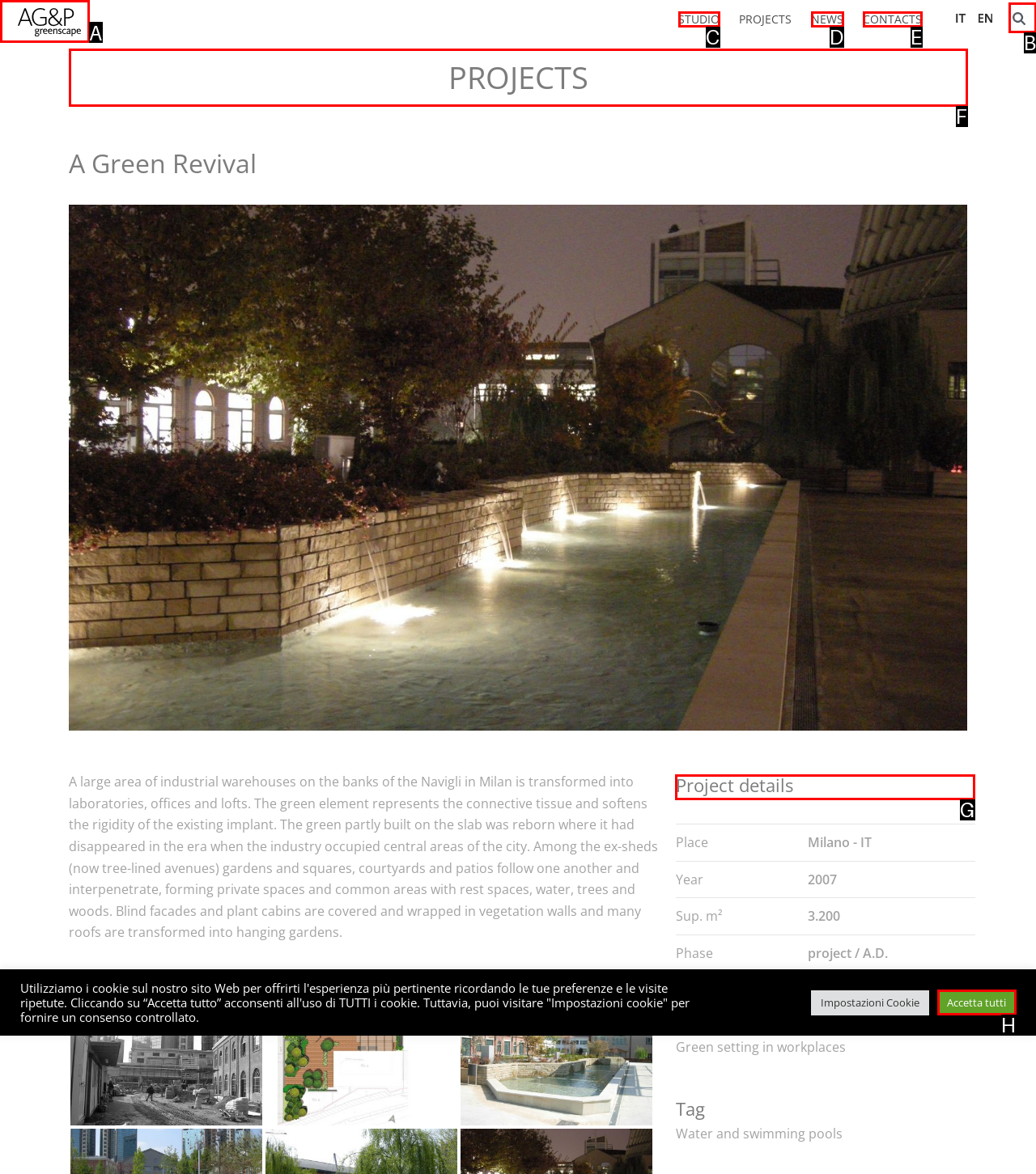Identify the appropriate choice to fulfill this task: View project details
Respond with the letter corresponding to the correct option.

G